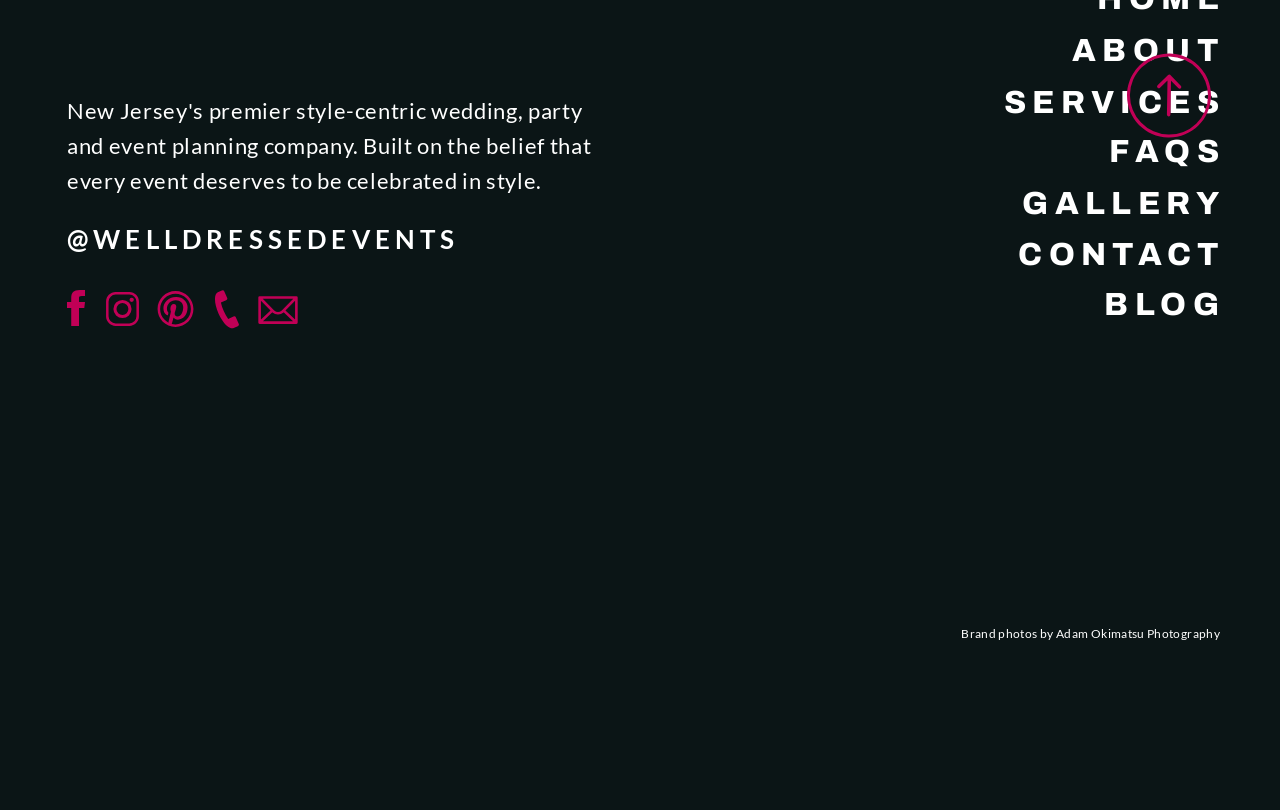What is the purpose of the 'CONTACT' section?
Please provide a detailed answer to the question.

The 'CONTACT' section is likely intended to provide users with a means of getting in touch with the website owners or administrators, allowing them to ask questions, request information, or provide feedback.